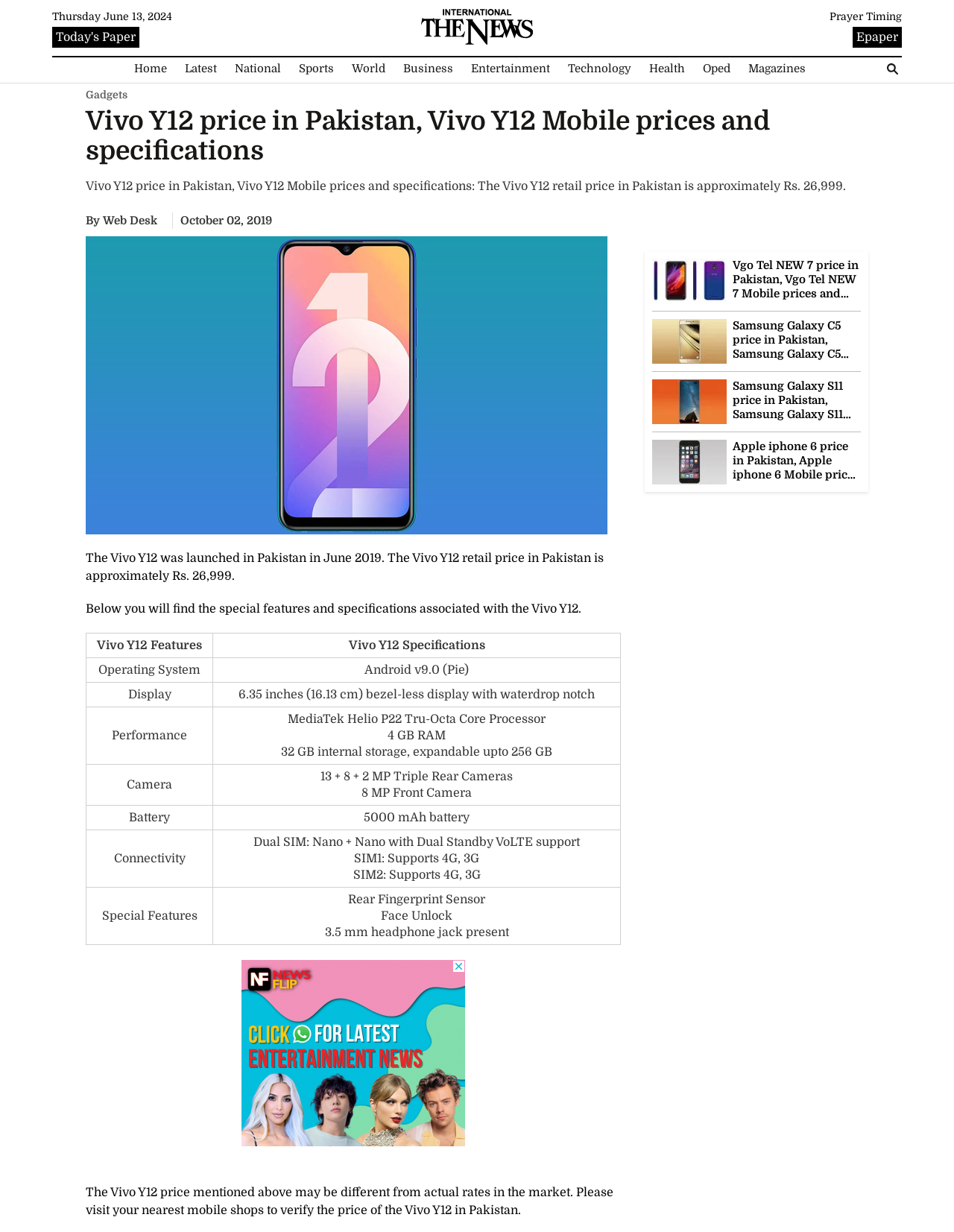Offer an in-depth caption of the entire webpage.

This webpage is about the Vivo Y12 mobile phone, specifically its price and specifications in Pakistan. At the top, there is a navigation menu with links to various sections of the website, including "Home", "Latest", "National", "Sports", and more. Below the navigation menu, there is a heading that displays the title of the webpage, "Vivo Y12 price in Pakistan, Vivo Y12 Mobile prices and specifications".

On the left side of the page, there is a table that lists the phone's features and specifications, including its operating system, display, performance, camera, battery, and connectivity. Each row in the table describes a specific feature, with the feature name on the left and the corresponding specification on the right.

Above the table, there is a brief introduction to the Vivo Y12, stating that it was launched in Pakistan in June 2019 and its retail price is approximately Rs. 26,999. Below the introduction, there is a note that mentions the price may vary depending on the market.

On the right side of the page, there are several advertisements and links to other mobile phone prices and specifications, including the Vgo Tel NEW 7, Samsung Galaxy C5, Samsung Galaxy S11, and Apple iPhone 6.

At the bottom of the page, there is a disclaimer that reminds users to verify the price of the Vivo Y12 at their nearest mobile shops.